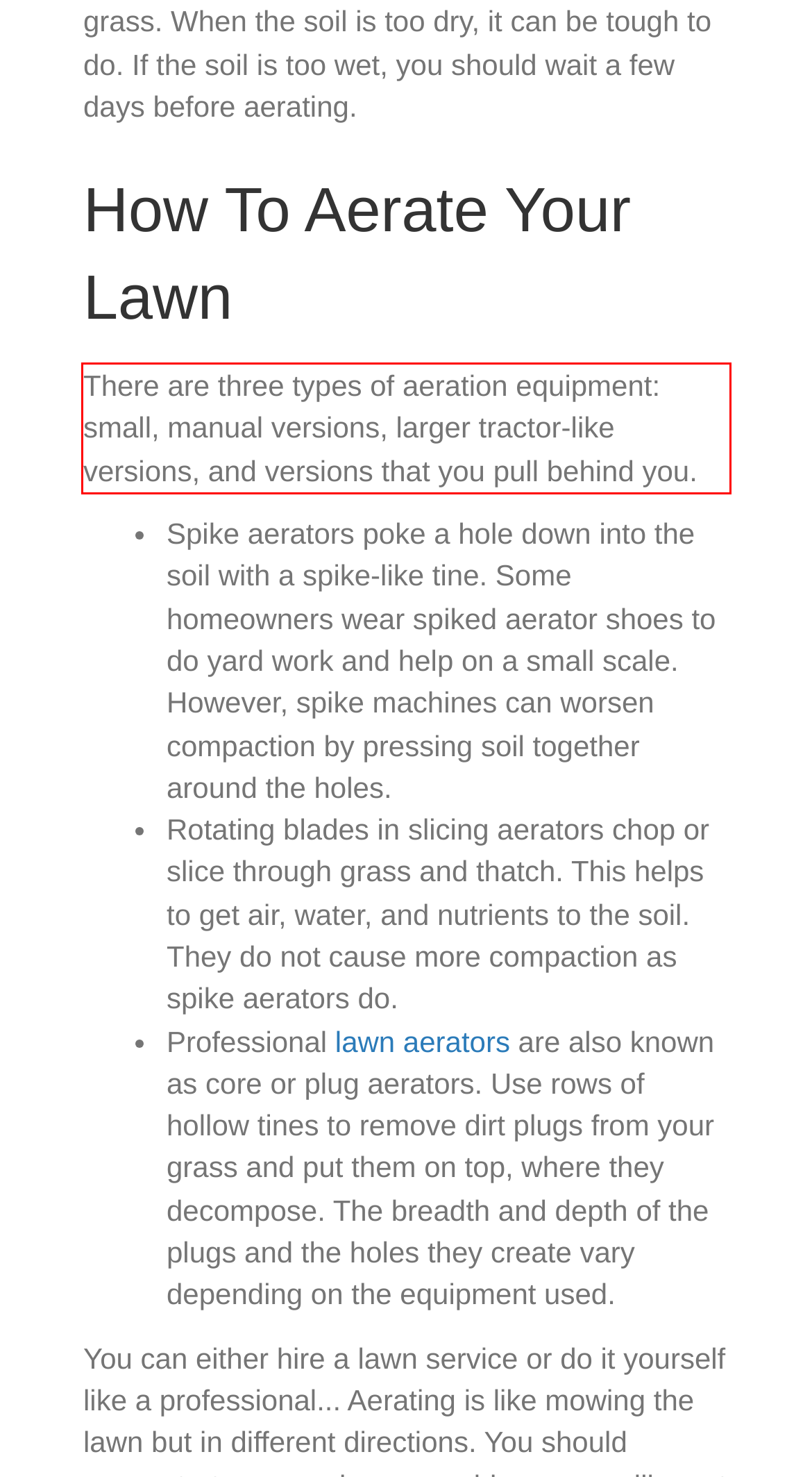From the screenshot of the webpage, locate the red bounding box and extract the text contained within that area.

There are three types of aeration equipment: small, manual versions, larger tractor-like versions, and versions that you pull behind you.